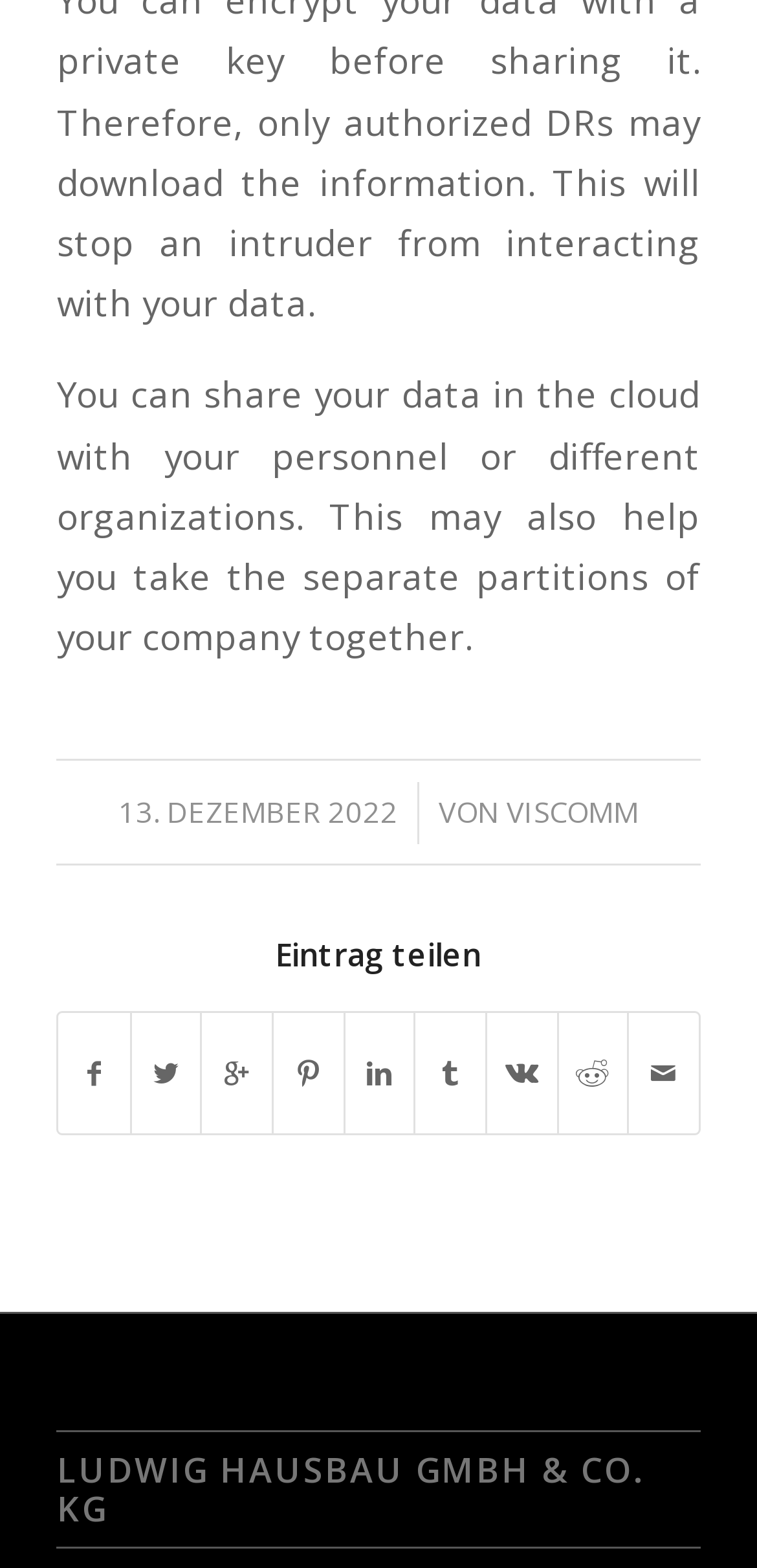Bounding box coordinates should be in the format (top-left x, top-left y, bottom-right x, bottom-right y) and all values should be floating point numbers between 0 and 1. Determine the bounding box coordinate for the UI element described as: viscomm

[0.669, 0.505, 0.844, 0.53]